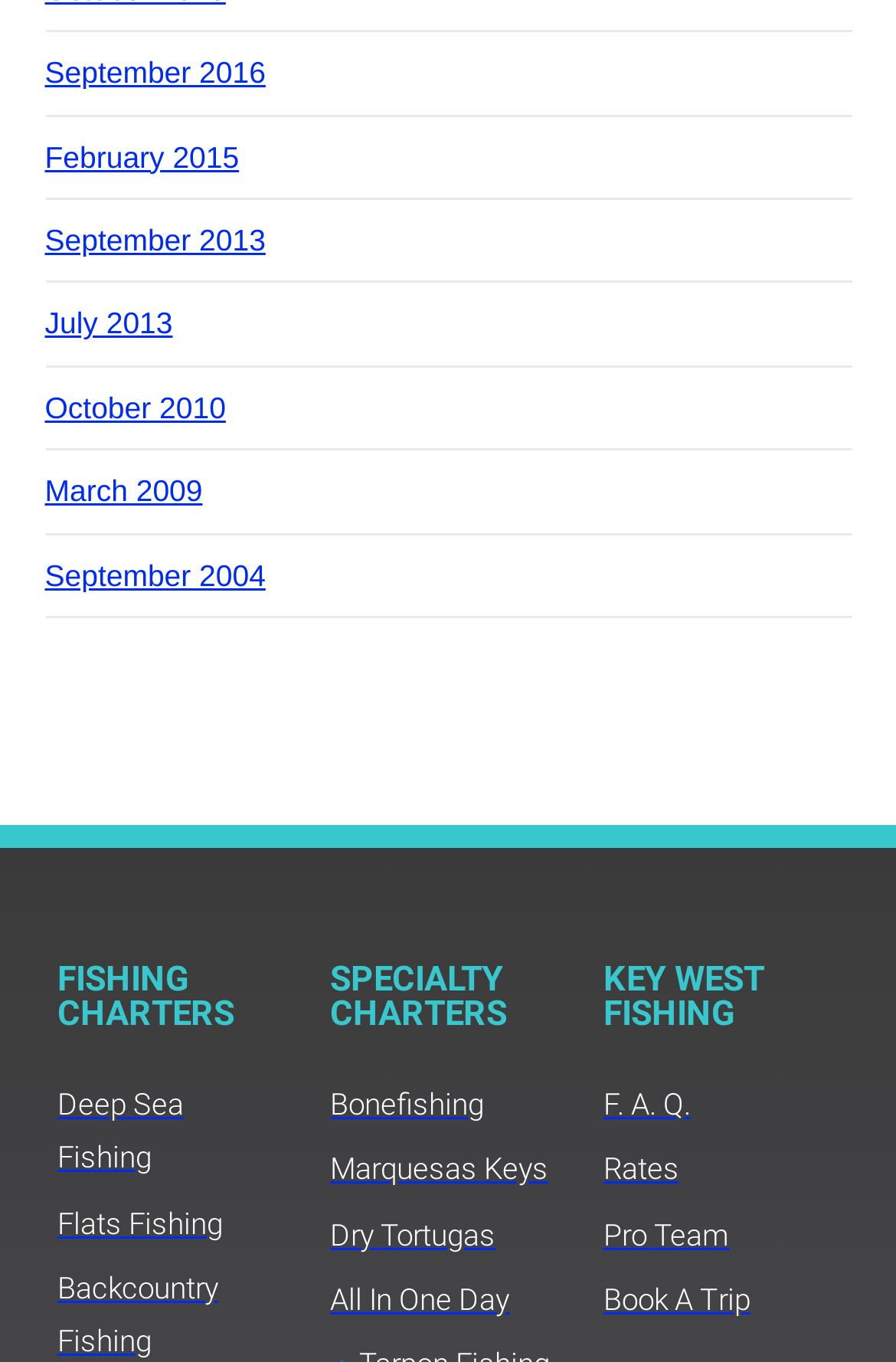Refer to the screenshot and give an in-depth answer to this question: How many specialty charters are listed?

I counted the number of links under the 'SPECIALTY CHARTERS' heading and found that there are four links: 'Bonefishing', 'Marquesas Keys', 'Dry Tortugas', and 'All In One Day'.